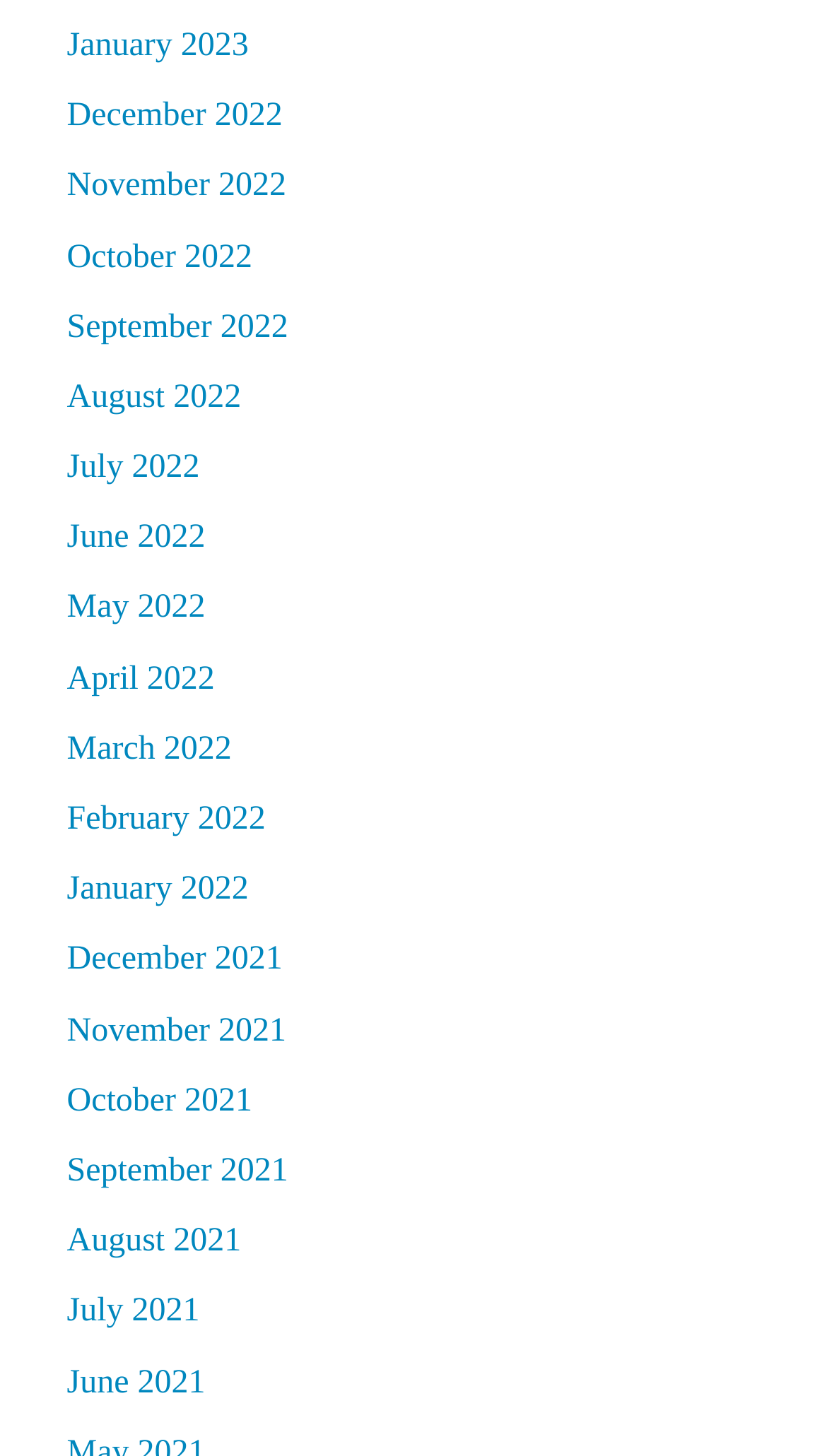Highlight the bounding box coordinates of the region I should click on to meet the following instruction: "browse November 2022".

[0.081, 0.115, 0.346, 0.14]